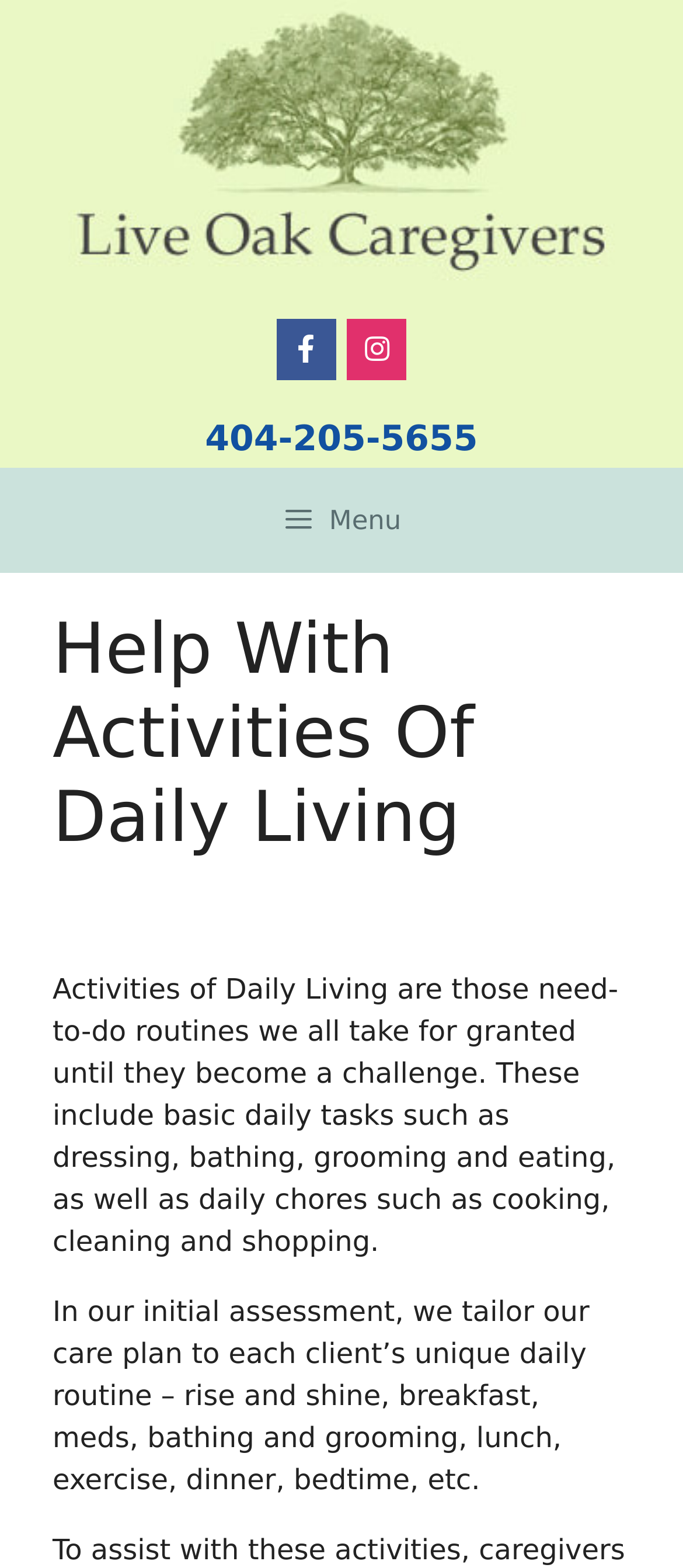What is the purpose of the initial assessment mentioned on the webpage?
Respond to the question with a well-detailed and thorough answer.

I found the purpose of the initial assessment by looking at the StaticText element with the bounding box coordinates [0.077, 0.826, 0.863, 0.954], which contains the text 'In our initial assessment, we tailor our care plan to each client’s unique daily routine – rise and shine, breakfast, meds, bathing and grooming, lunch, exercise, dinner, bedtime, etc.'.